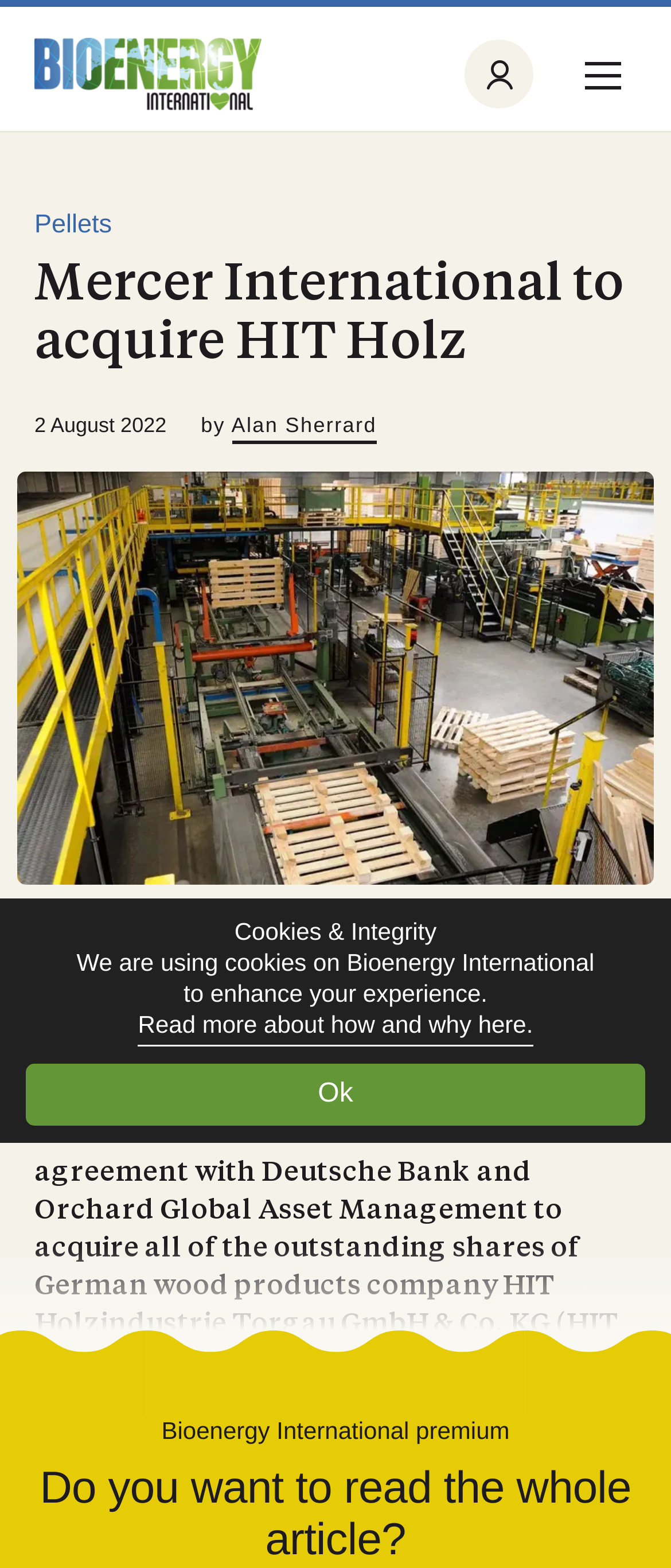Extract the main heading text from the webpage.

Mercer International to acquire HIT Holz